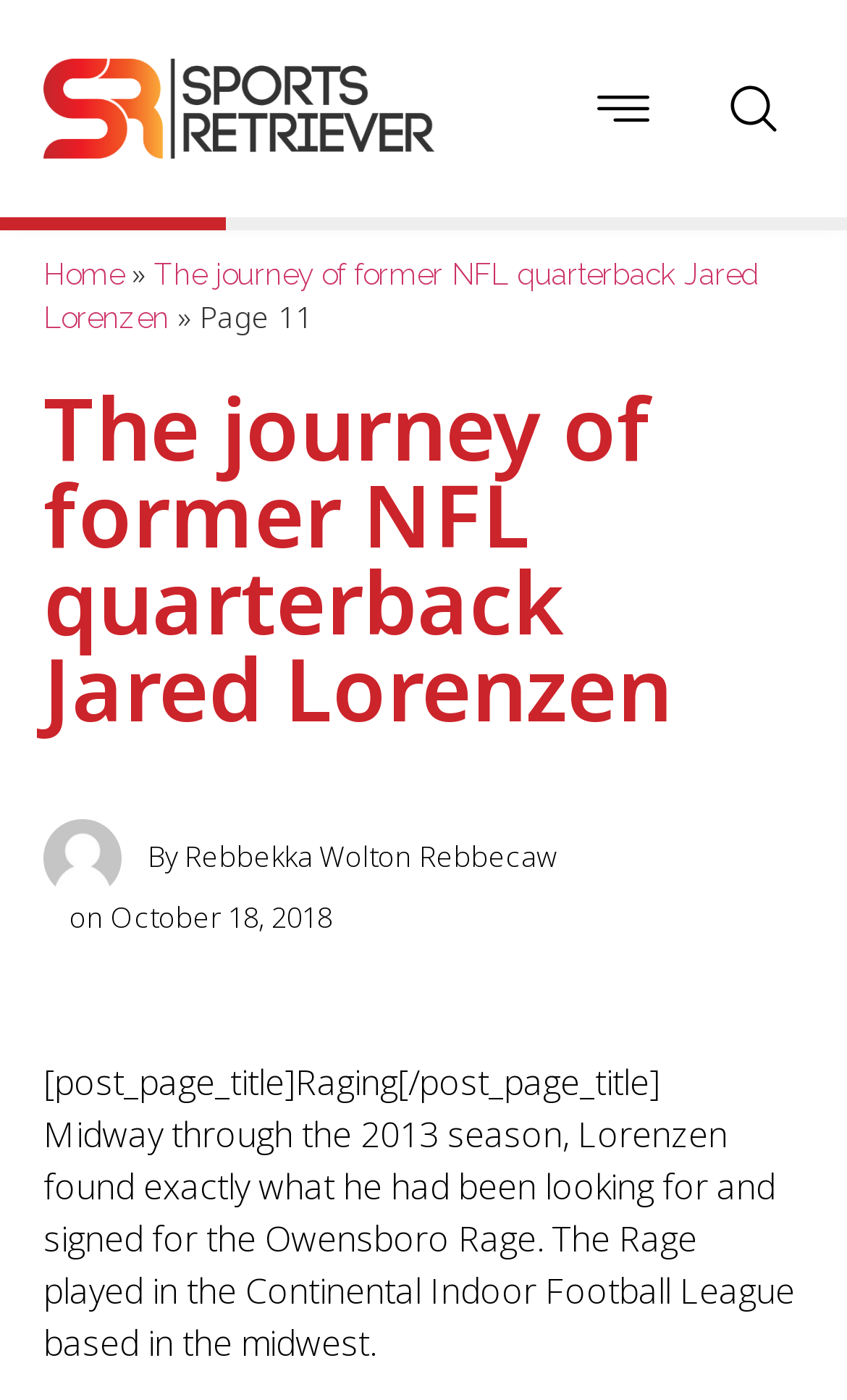Write a detailed summary of the webpage, including text, images, and layout.

The webpage is about the journey of former NFL quarterback Jared Lorenzen. At the top, there are three links, with the first one located on the left side, and the other two on the right side, each accompanied by an image. Below these links, there is a navigation menu with a "Home" link, followed by a "»" symbol, and then a link to the current article.

The main content of the webpage is headed by a title, "The journey of former NFL quarterback Jared Lorenzen", which spans almost the entire width of the page. Below the title, there is an image of Rebbekka Wolton, credited as the author of the article, along with the publication date, October 18, 2018.

The article itself starts with a brief introduction, followed by a paragraph of text that describes Lorenzen's journey, specifically his experience playing for the Owensboro Rage in the Continental Indoor Football League. The text is divided into sections, with the title "Raging" in a larger font, indicating a new section.